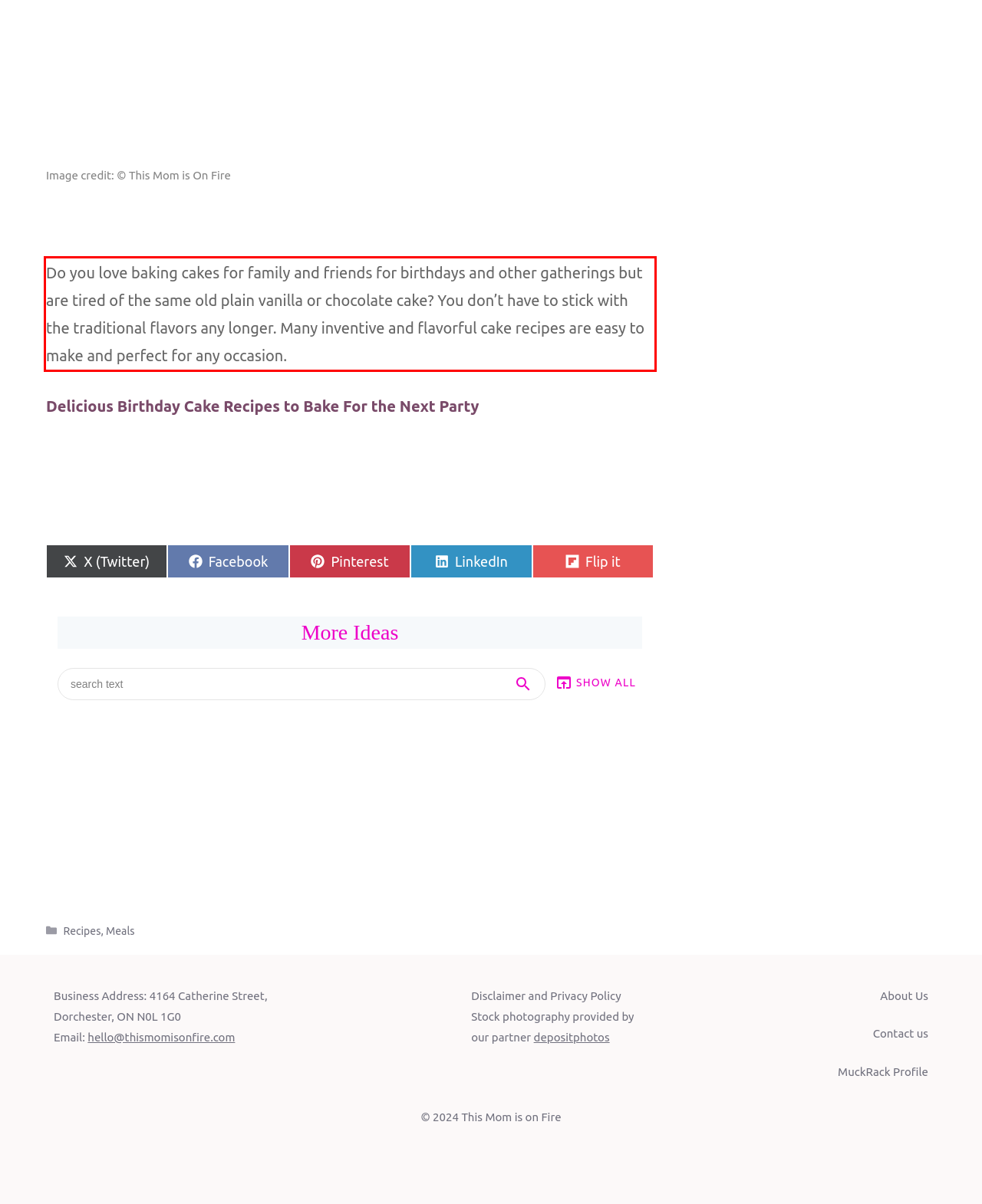Examine the webpage screenshot and use OCR to recognize and output the text within the red bounding box.

Do you love baking cakes for family and friends for birthdays and other gatherings but are tired of the same old plain vanilla or chocolate cake? You don’t have to stick with the traditional flavors any longer. Many inventive and flavorful cake recipes are easy to make and perfect for any occasion.